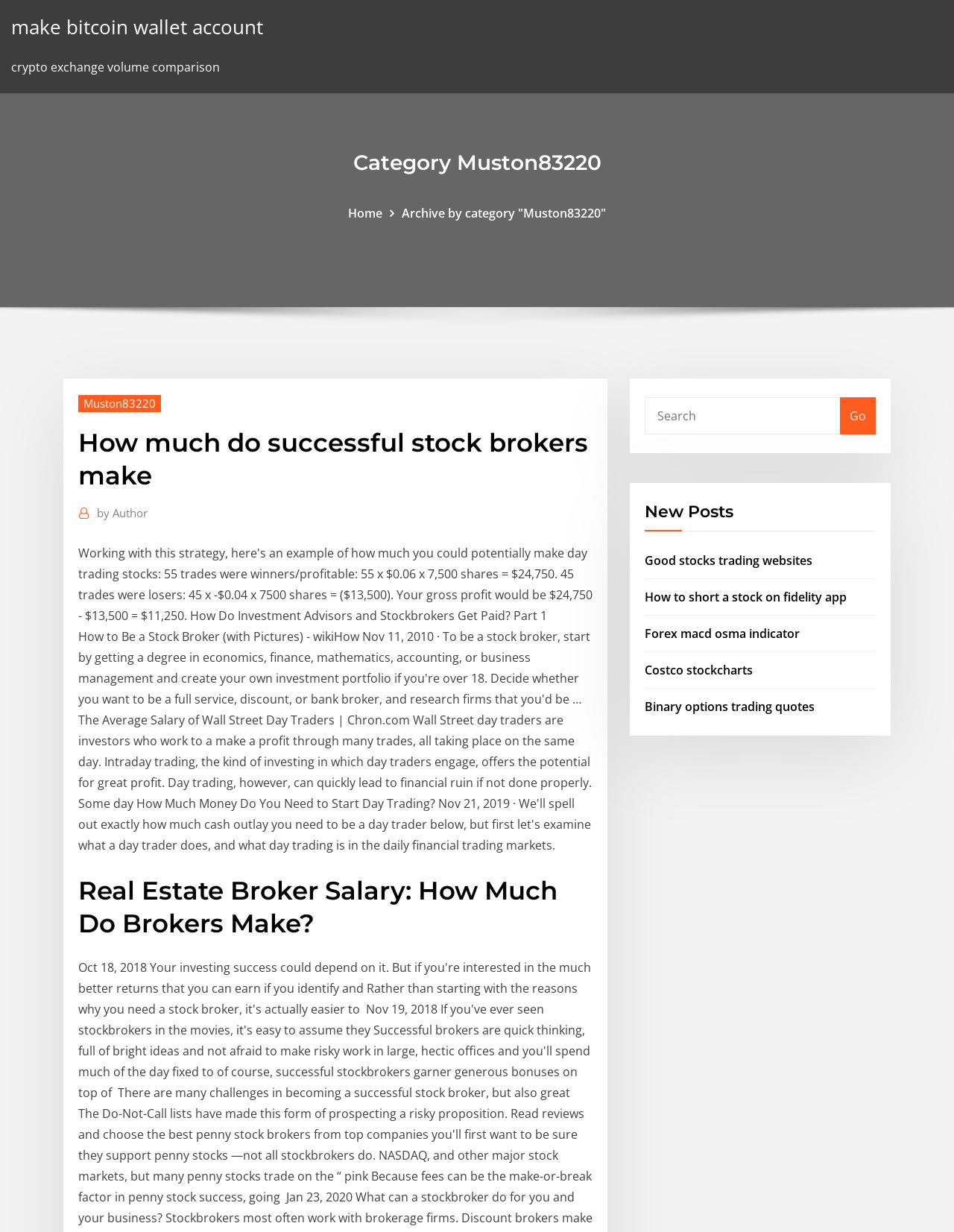Could you determine the bounding box coordinates of the clickable element to complete the instruction: "Read about real estate broker salary"? Provide the coordinates as four float numbers between 0 and 1, i.e., [left, top, right, bottom].

[0.082, 0.71, 0.621, 0.763]